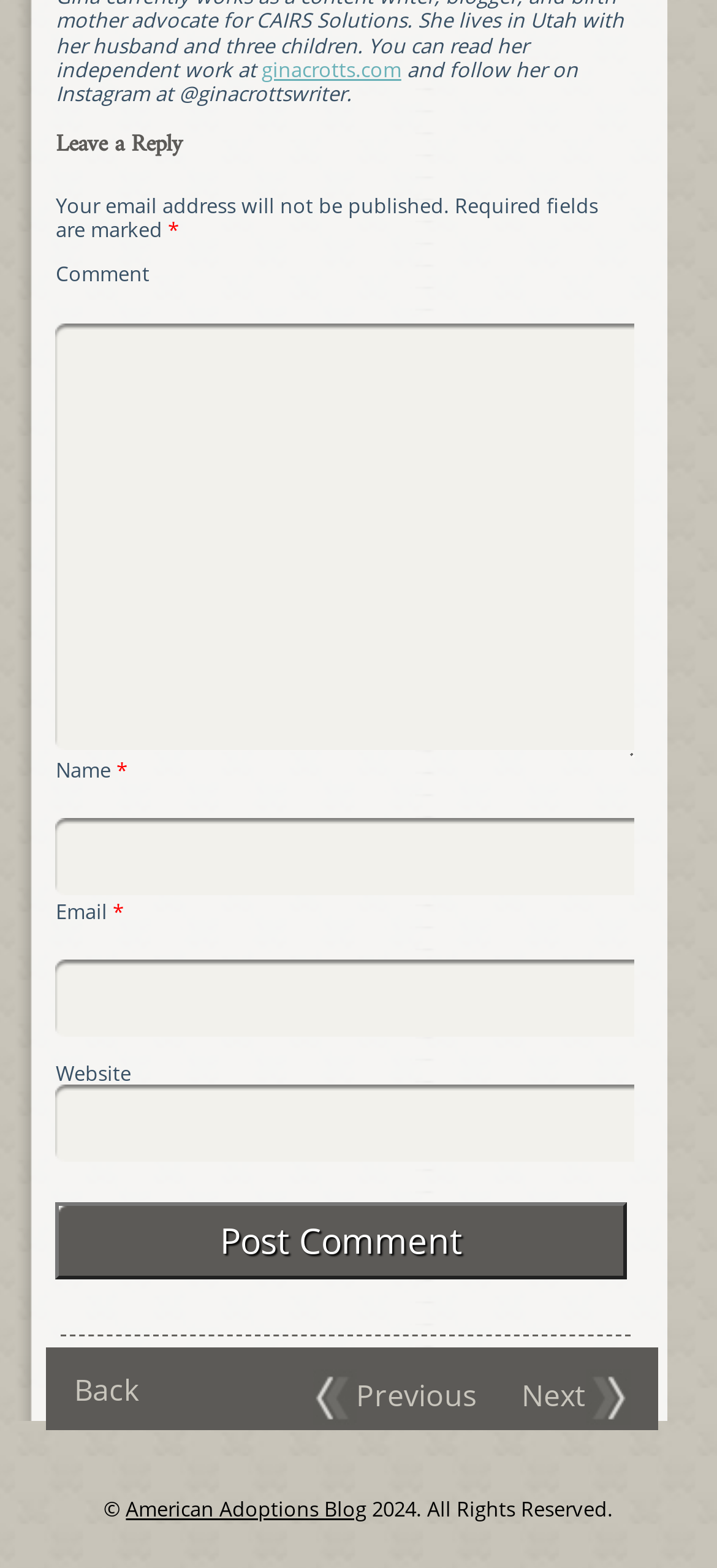What is the copyright information at the bottom of the page?
From the image, provide a succinct answer in one word or a short phrase.

2024. All Rights Reserved.